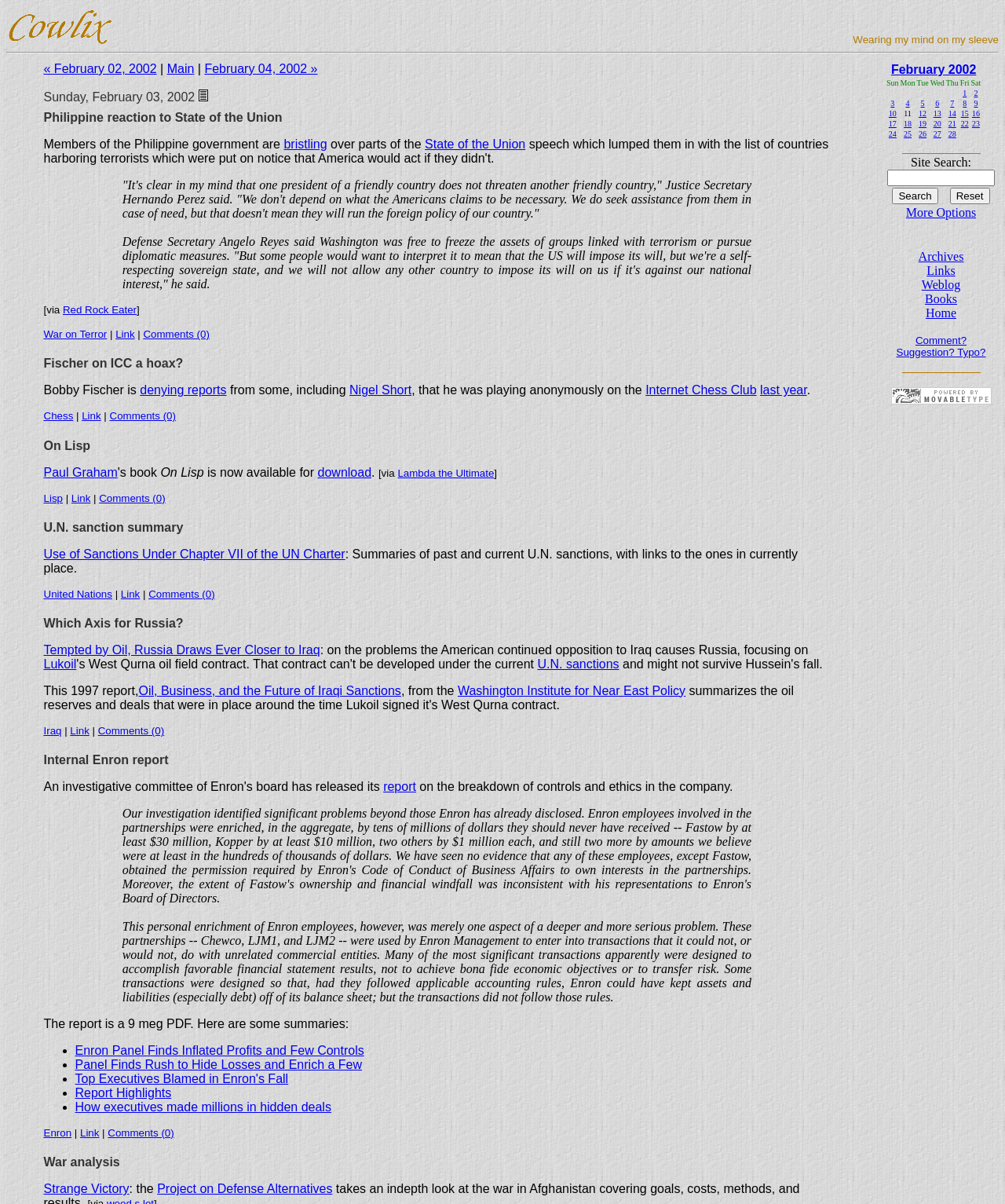Identify the bounding box coordinates for the element that needs to be clicked to fulfill this instruction: "Read the news about Lv Mingli". Provide the coordinates in the format of four float numbers between 0 and 1: [left, top, right, bottom].

None